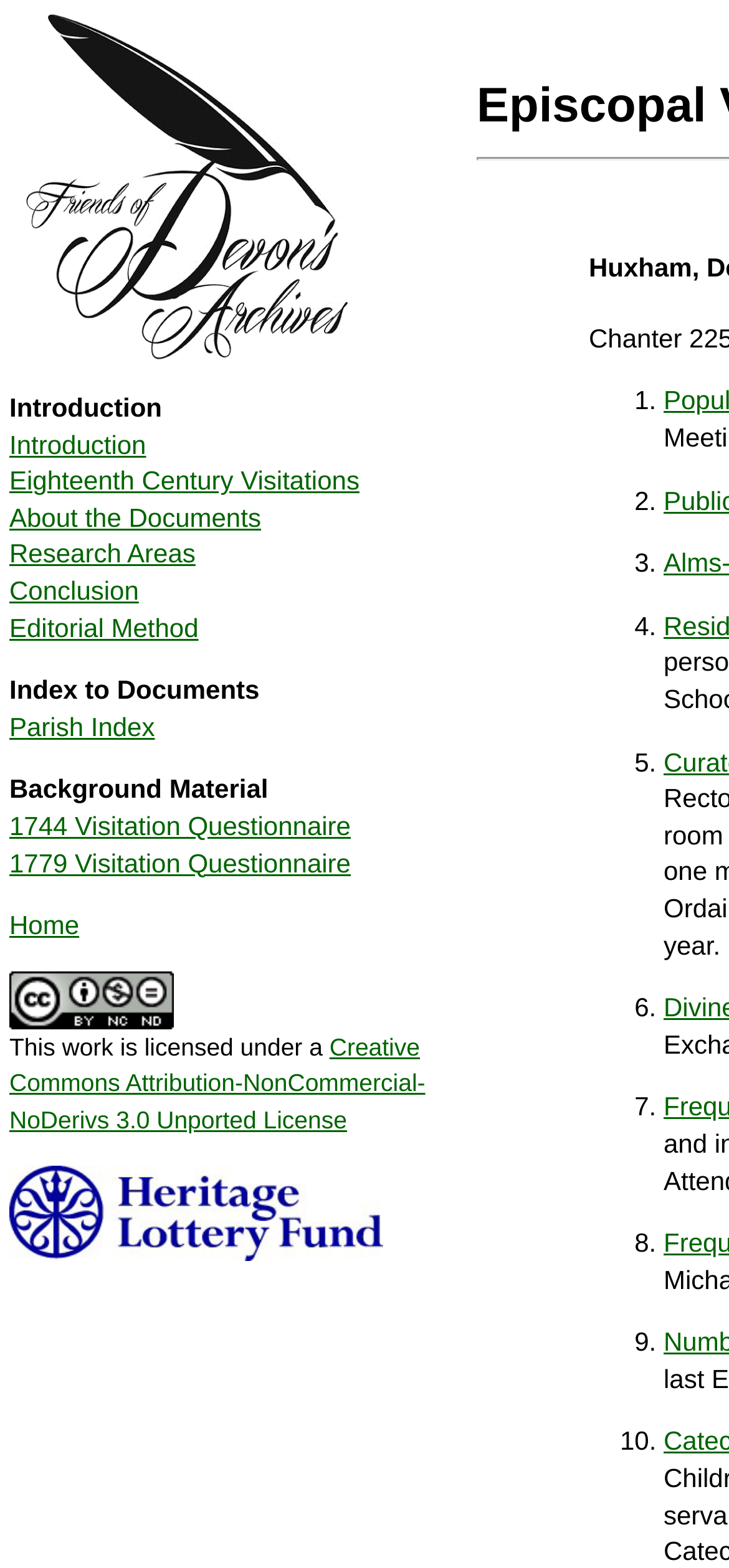Please reply with a single word or brief phrase to the question: 
What is the title of the second section?

Eighteenth Century Visitations